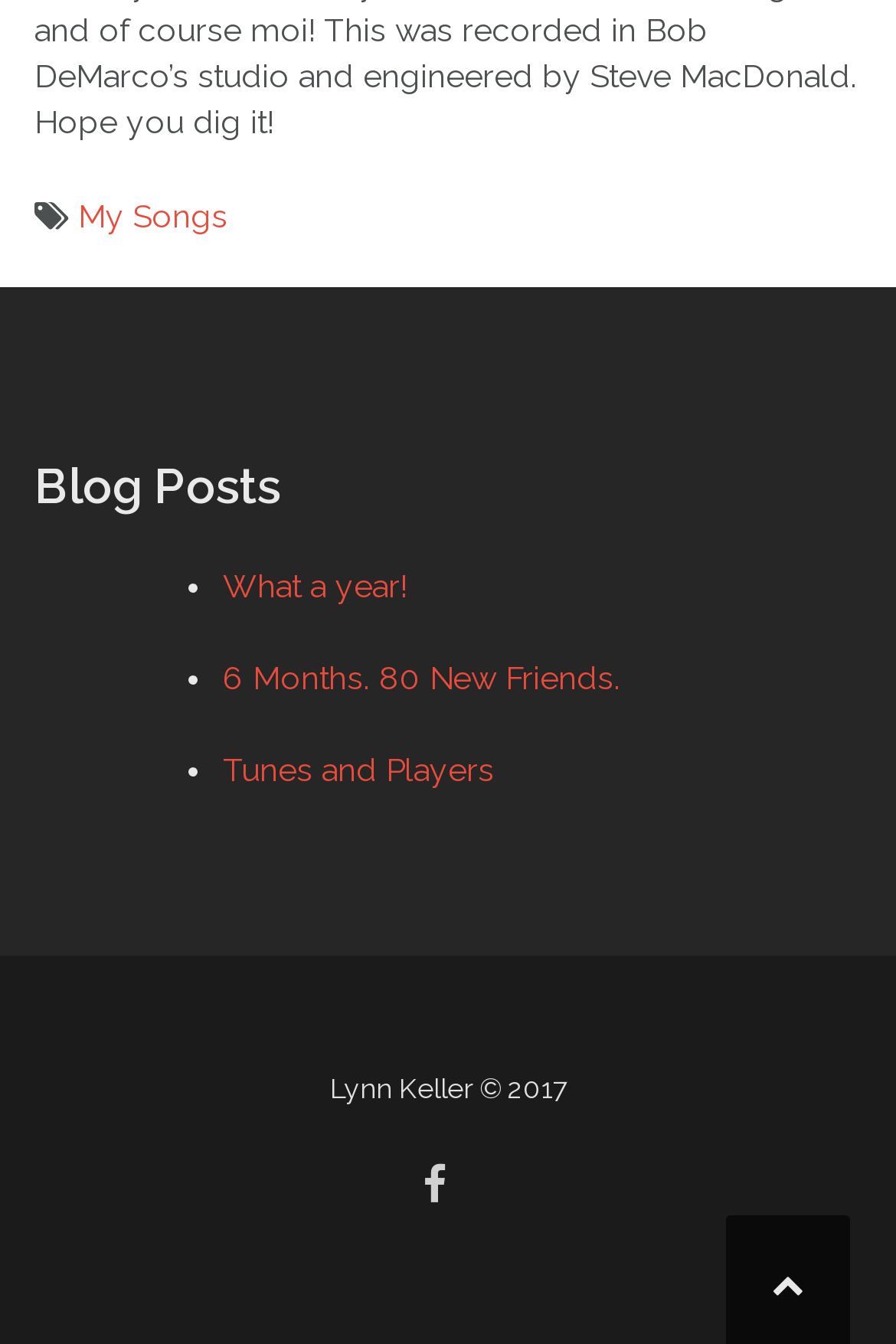From the element description Tunes and Players, predict the bounding box coordinates of the UI element. The coordinates must be specified in the format (top-left x, top-left y, bottom-right x, bottom-right y) and should be within the 0 to 1 range.

[0.249, 0.559, 0.551, 0.586]